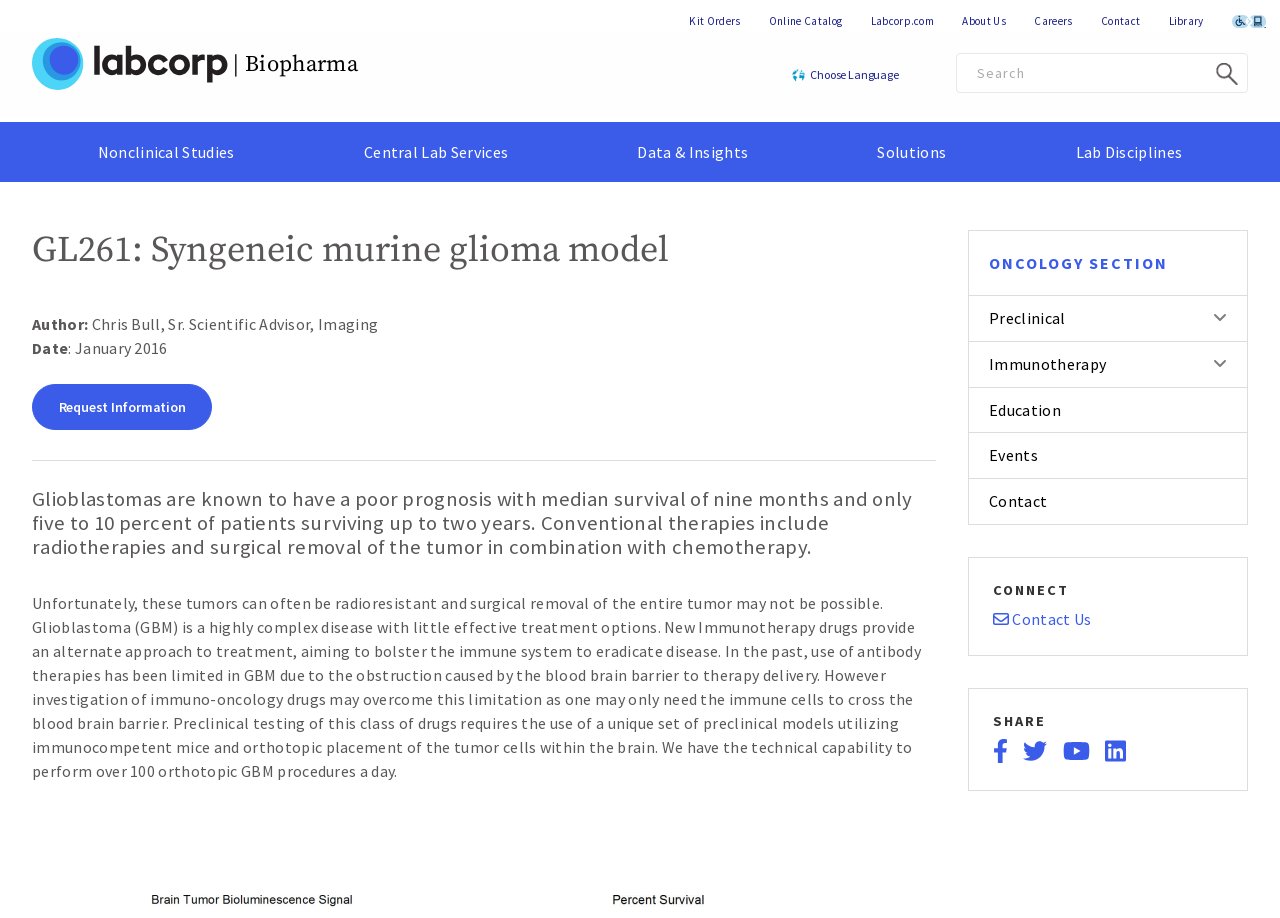Use one word or a short phrase to answer the question provided: 
What is the purpose of the blockquote element in the middle of the webpage?

Providing information about glioblastomas